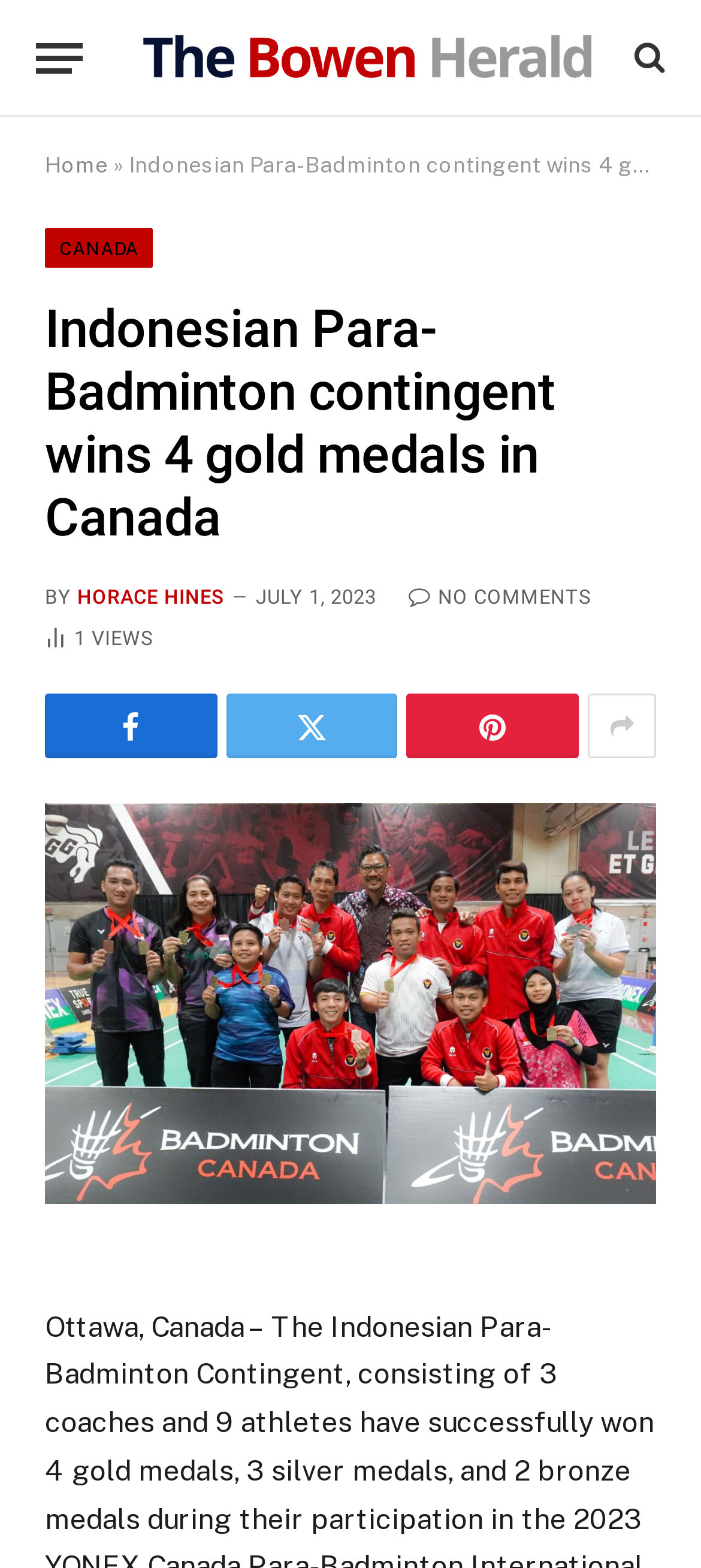Who is the author of the article?
Provide a comprehensive and detailed answer to the question.

The author's name is mentioned in the article, specifically in the 'BY' section, which indicates that the article was written by HORACE HINES.